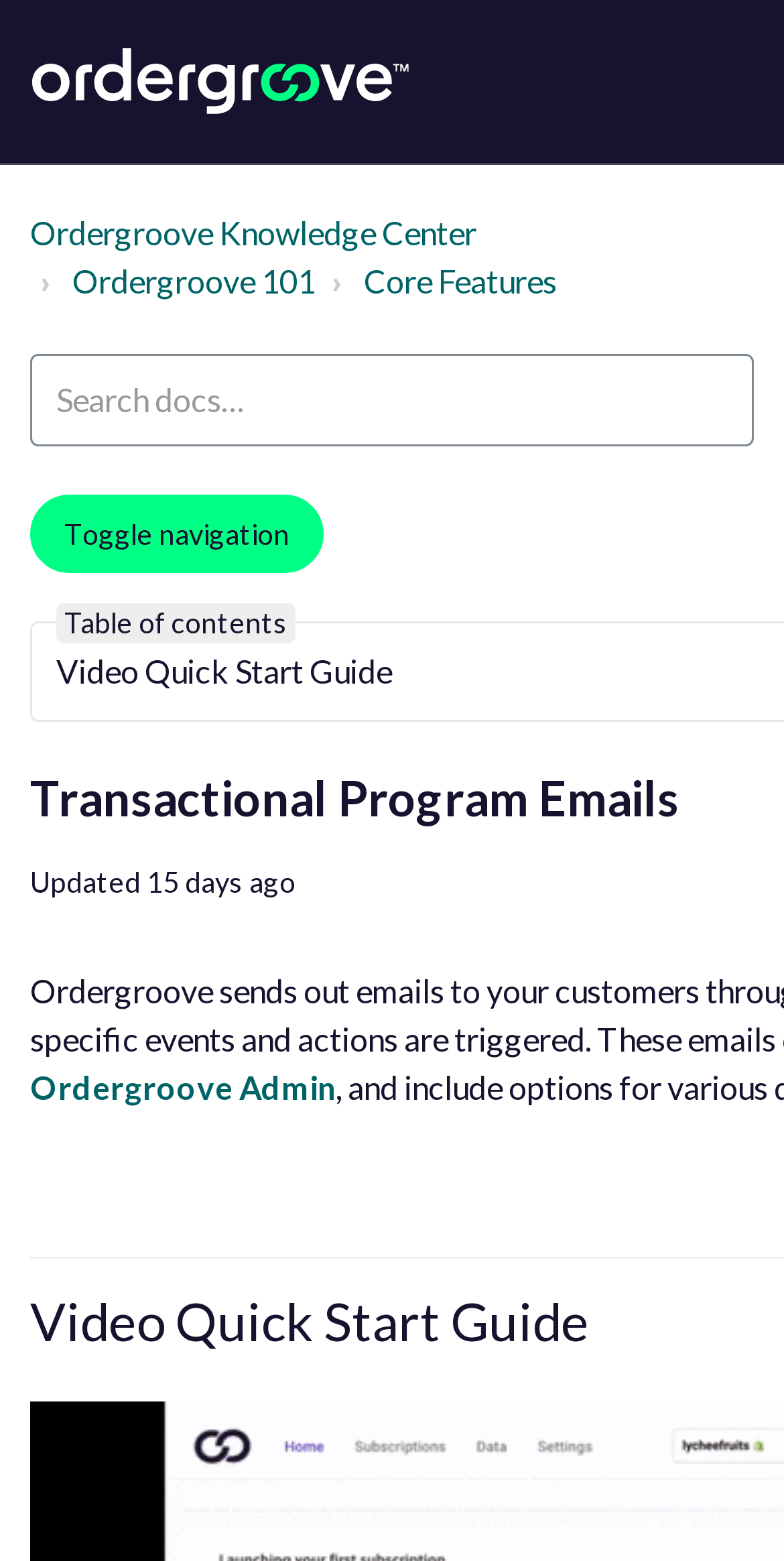Describe all the visual and textual components of the webpage comprehensively.

The webpage is about the Ordergroove Knowledge Center, specifically focusing on Transactional Program Emails. At the top left corner, there is a logo and a navigation menu with links to "Ordergroove Knowledge Center", "Ordergroove 101", and "Core Features". 

Below the navigation menu, there is a search bar that spans across most of the page width, allowing users to search for documentation. 

On the top right corner, there is a link to toggle navigation and a notification indicating that the content was updated 15 days ago, with the exact date and time of the update.

Further down, there is a link to "Ordergroove Admin" and a separator line. 

The main content of the page starts with a heading "Table of contents" followed by a text "Video Quick Start Guide".